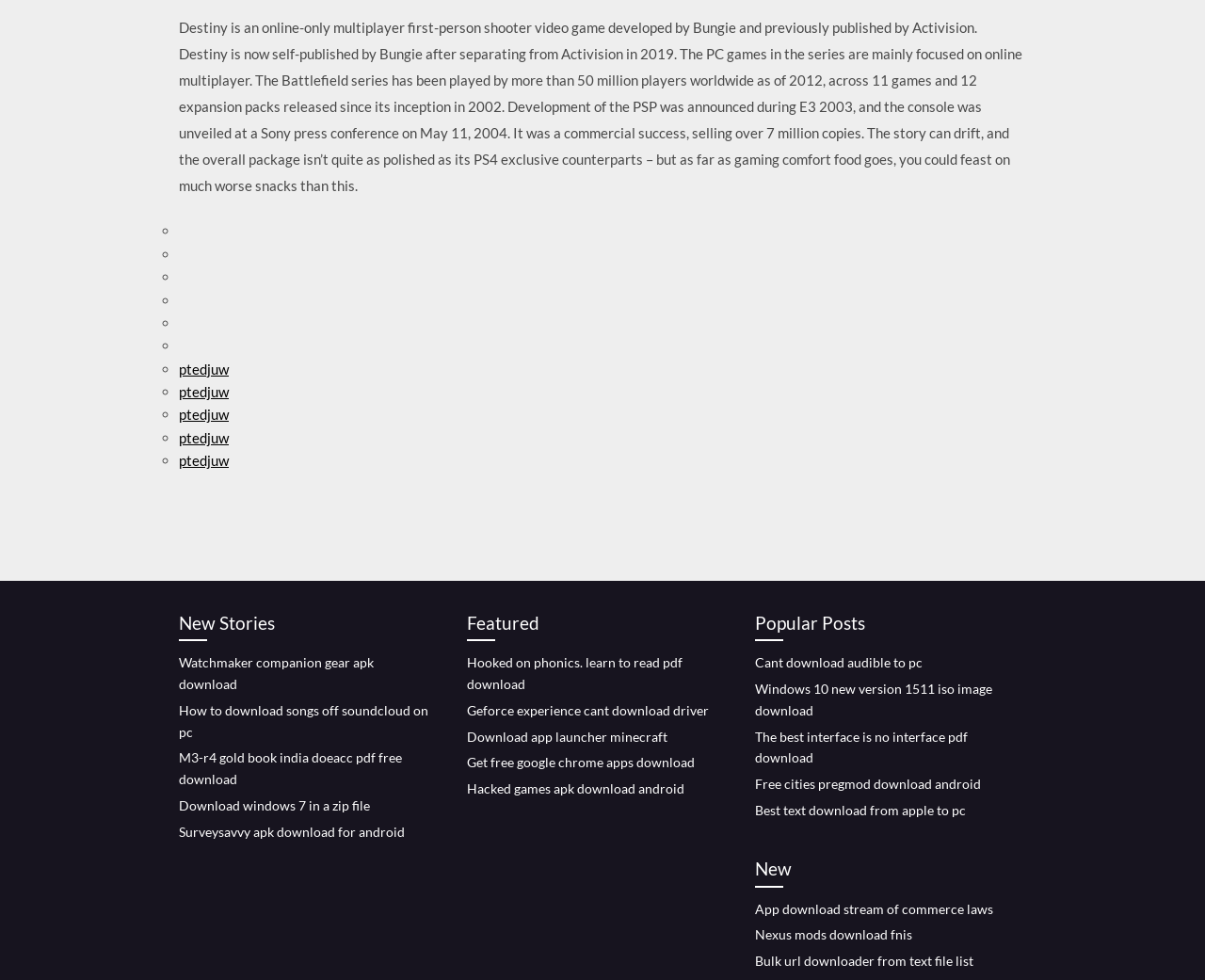Using the provided description: "Free cities pregmod download android", find the bounding box coordinates of the corresponding UI element. The output should be four float numbers between 0 and 1, in the format [left, top, right, bottom].

[0.627, 0.792, 0.814, 0.808]